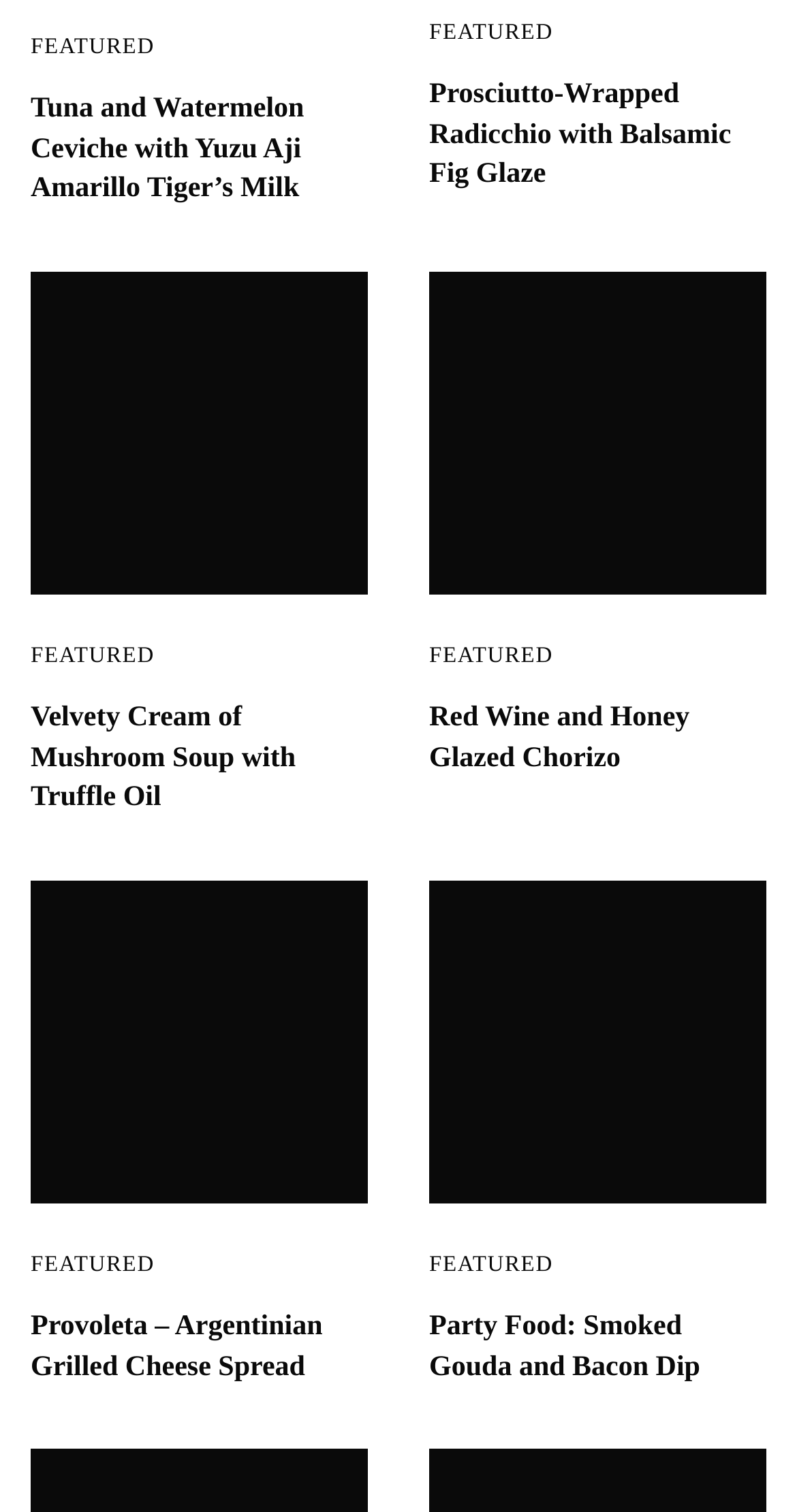Please identify the bounding box coordinates of the region to click in order to complete the given instruction: "View Red Wine and Honey Glazed Chorizo Bites Recipe". The coordinates should be four float numbers between 0 and 1, i.e., [left, top, right, bottom].

[0.538, 0.179, 0.962, 0.393]